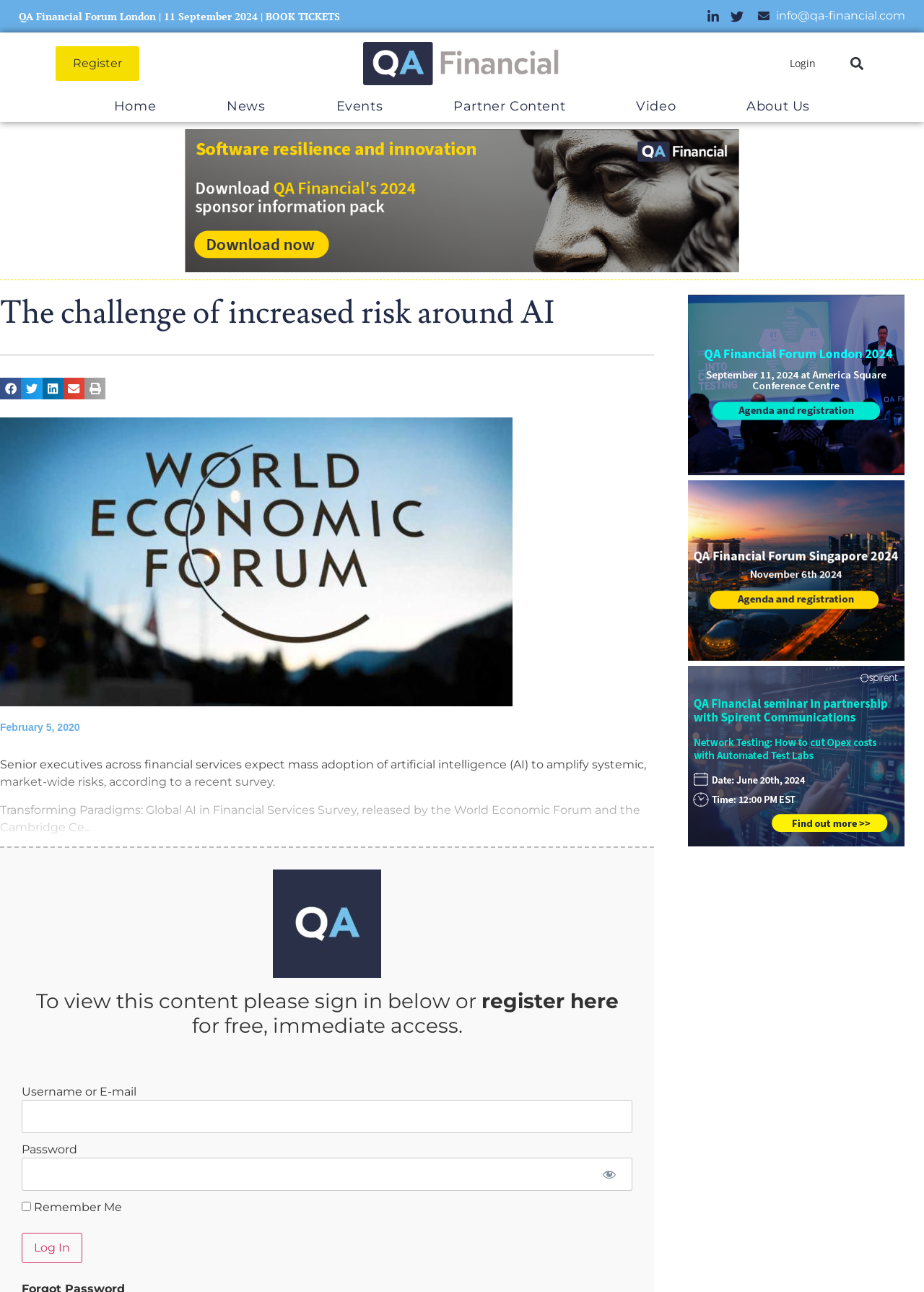Predict the bounding box coordinates of the area that should be clicked to accomplish the following instruction: "Visit the About us page". The bounding box coordinates should consist of four float numbers between 0 and 1, i.e., [left, top, right, bottom].

None